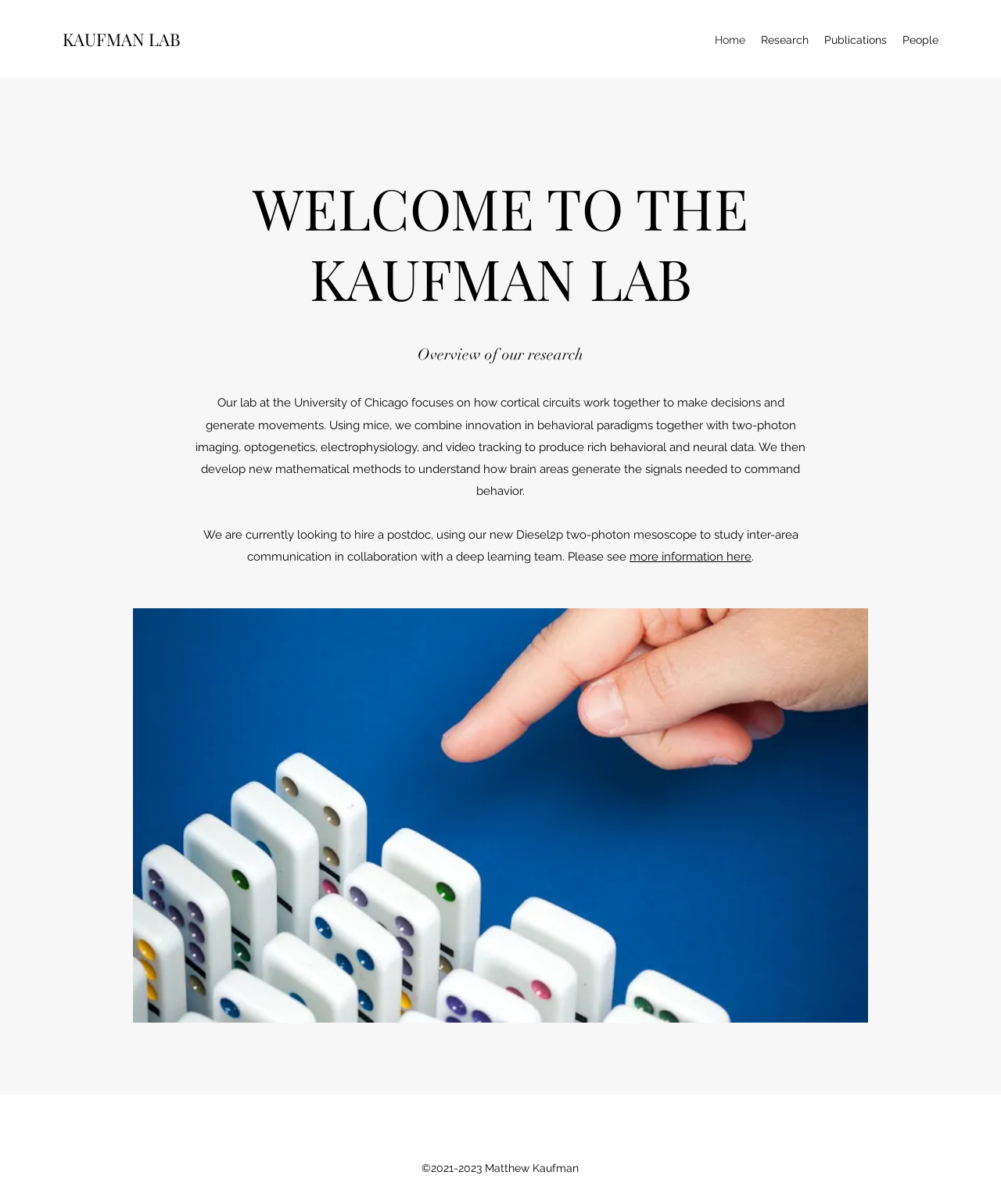Provide a single word or phrase to answer the given question: 
What is the focus of the lab's research?

Cortical circuits and decision making